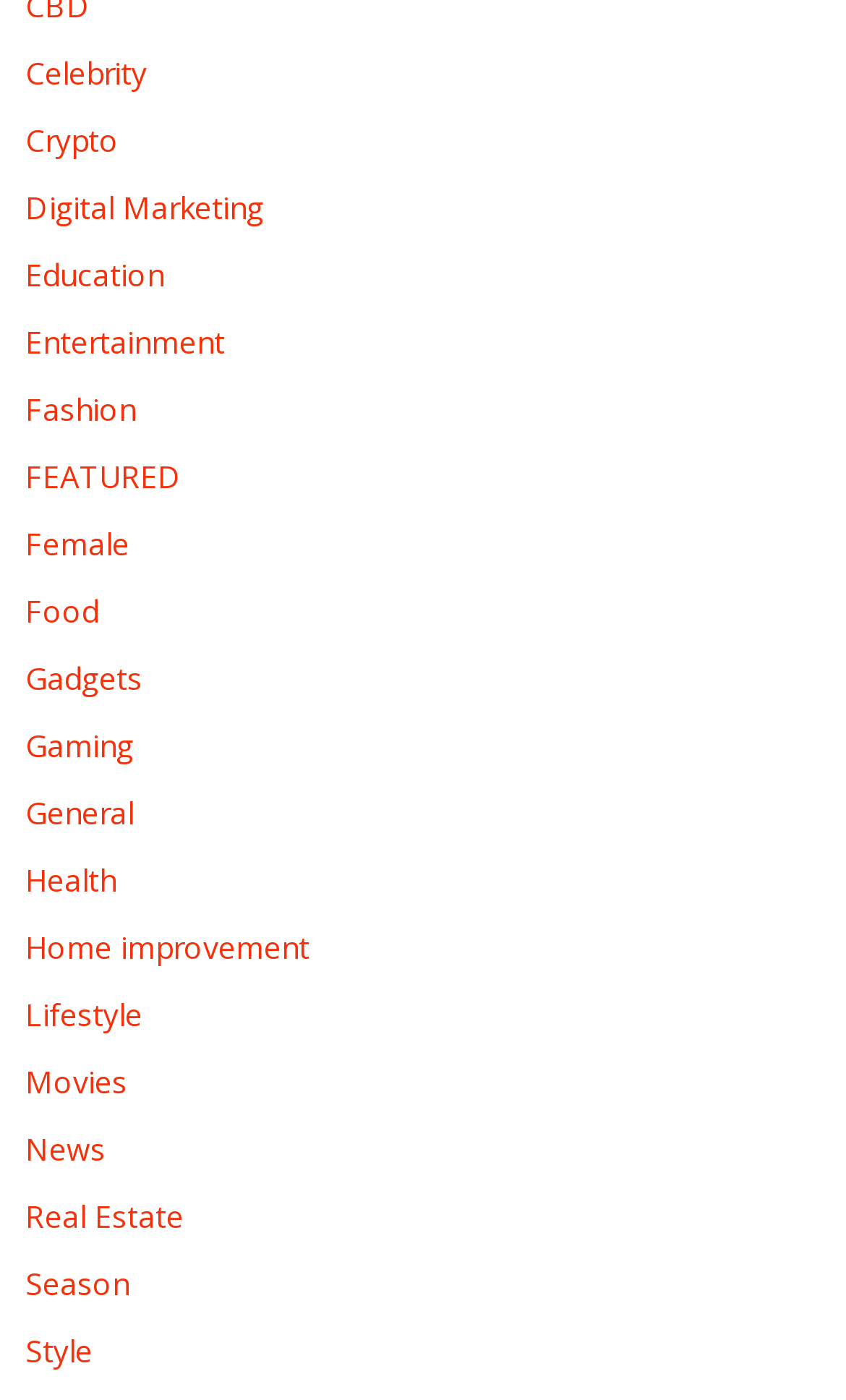What categories are available on the webpage?
Answer the question based on the image using a single word or a brief phrase.

Multiple categories